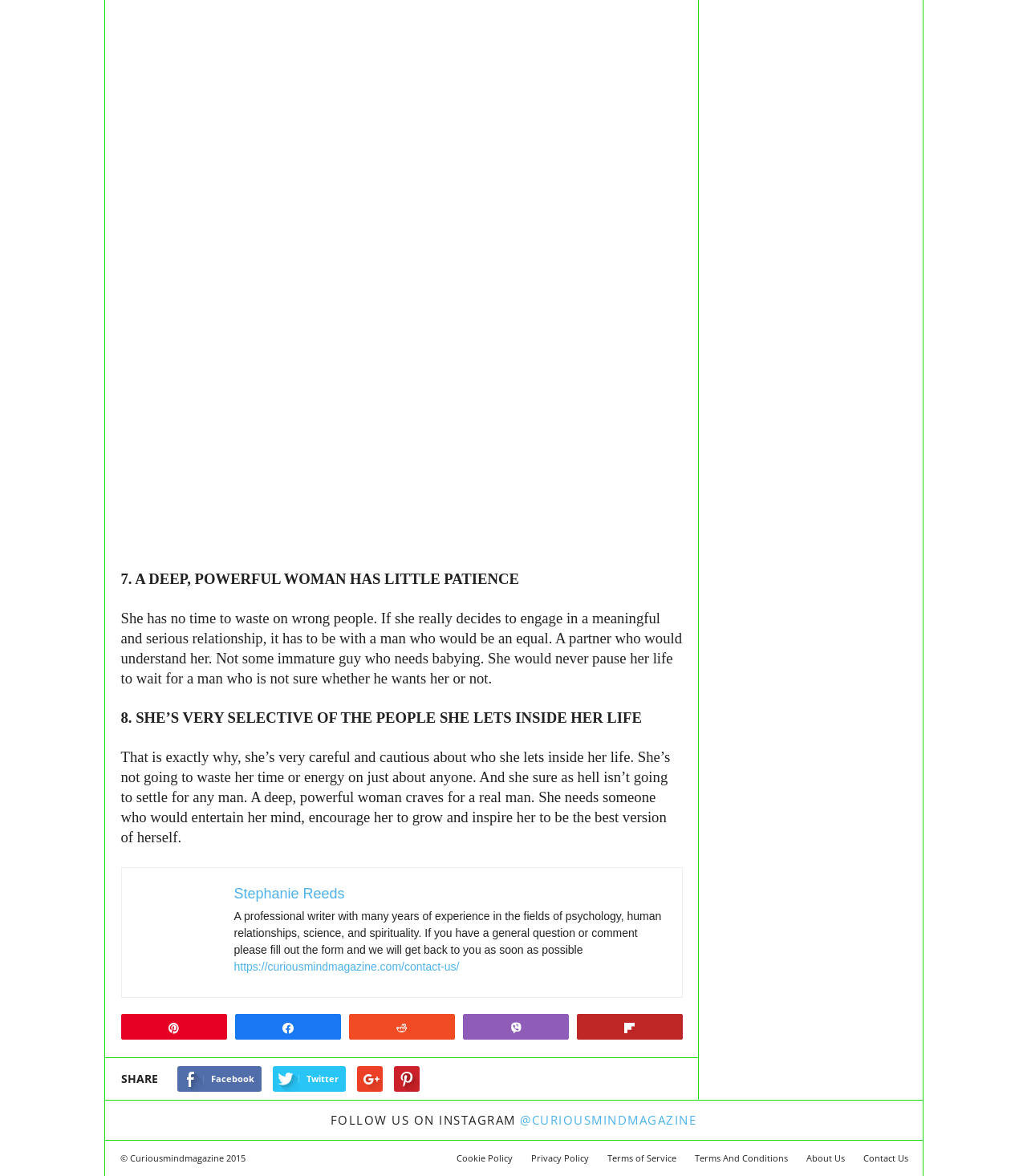Could you determine the bounding box coordinates of the clickable element to complete the instruction: "Click the link to contact the writer"? Provide the coordinates as four float numbers between 0 and 1, i.e., [left, top, right, bottom].

[0.228, 0.753, 0.336, 0.767]